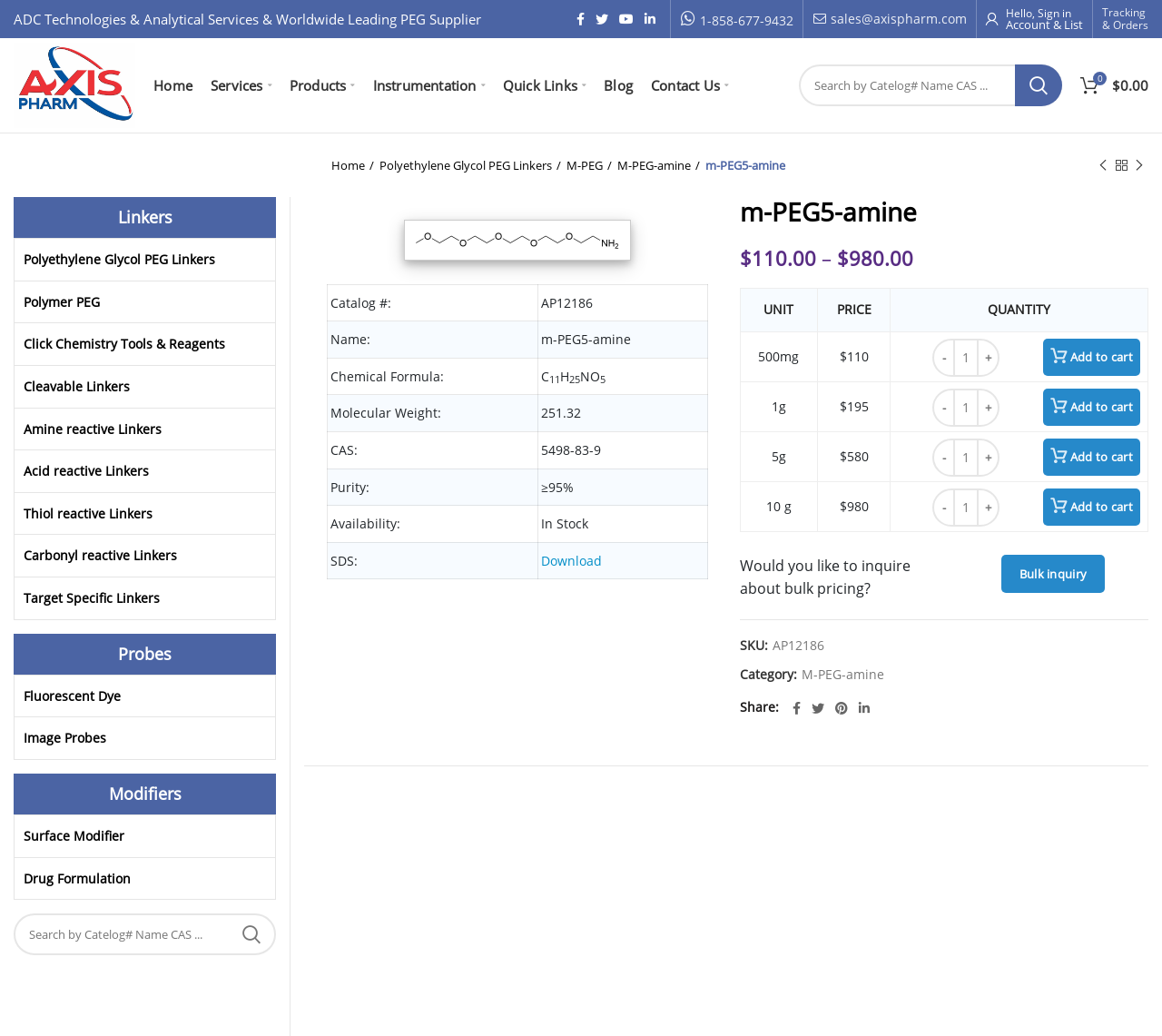Given the description of a UI element: "parent_node: m-PEG5-amine quantity value="+"", identify the bounding box coordinates of the matching element in the webpage screenshot.

[0.841, 0.471, 0.86, 0.508]